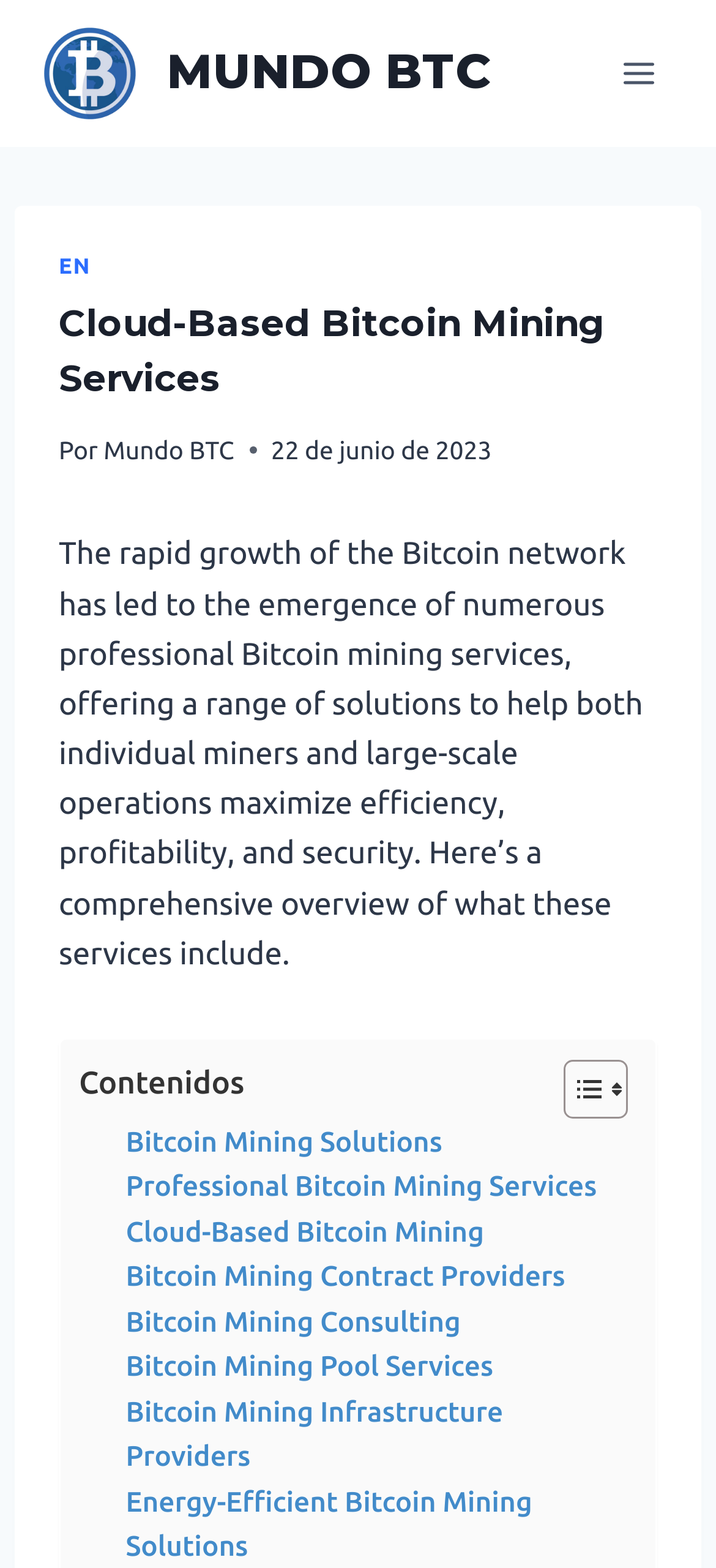Using the element description: "Alternar el menú", determine the bounding box coordinates. The coordinates should be in the format [left, top, right, bottom], with values between 0 and 1.

[0.844, 0.029, 0.938, 0.065]